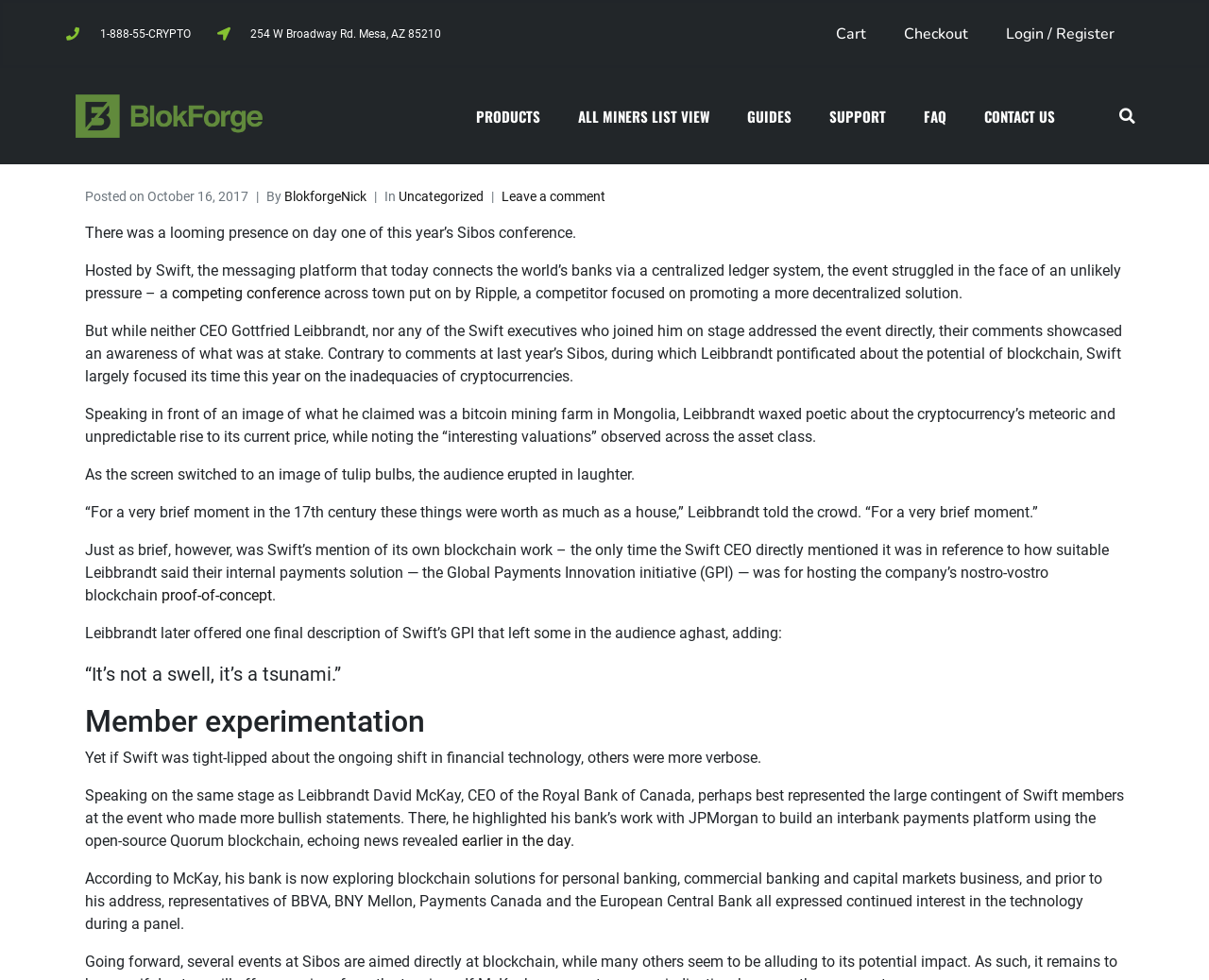Determine the bounding box coordinates of the element that should be clicked to execute the following command: "Login or register".

[0.816, 0.013, 0.938, 0.057]